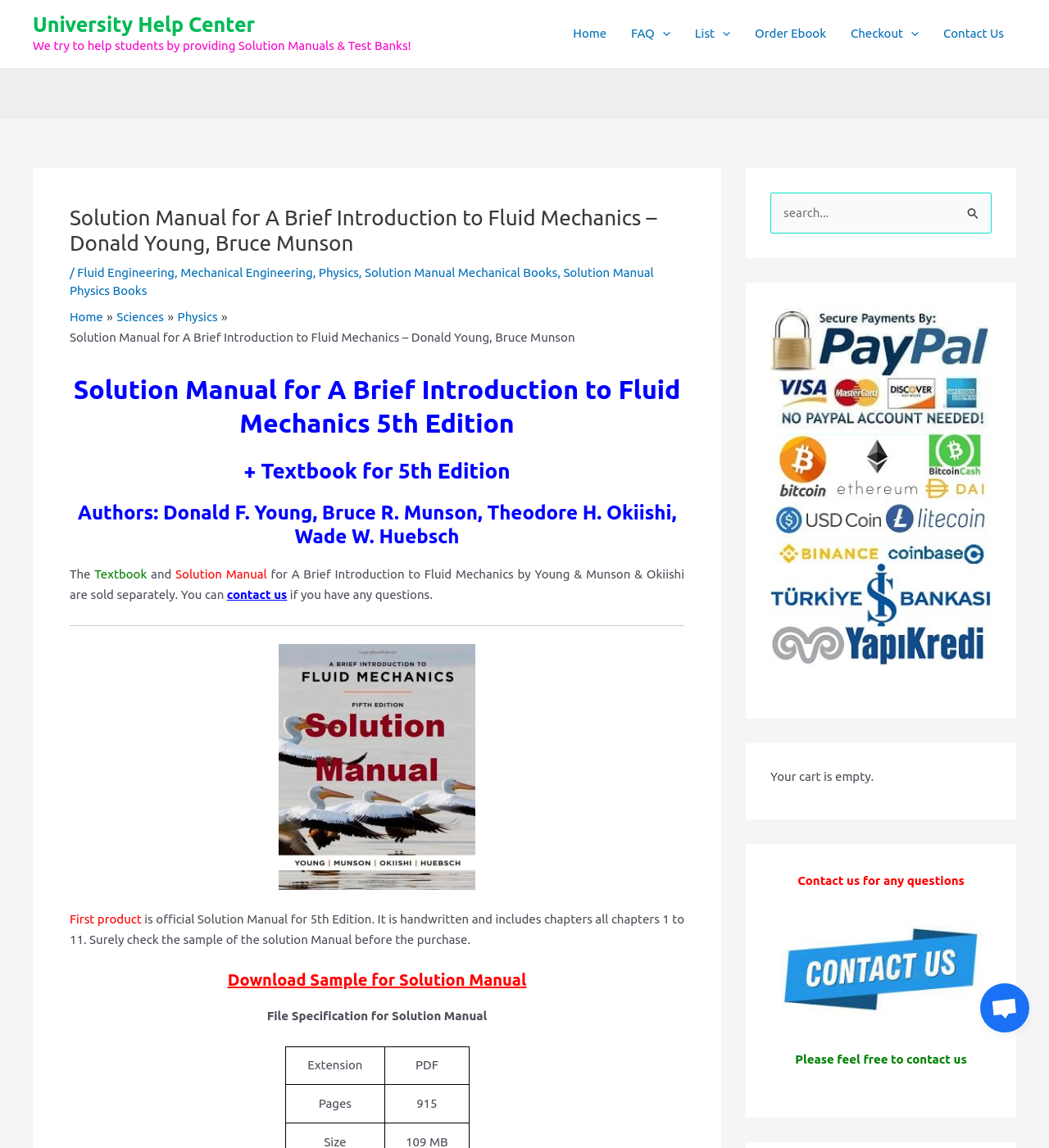Please pinpoint the bounding box coordinates for the region I should click to adhere to this instruction: "Open the chat".

[0.934, 0.857, 0.981, 0.899]